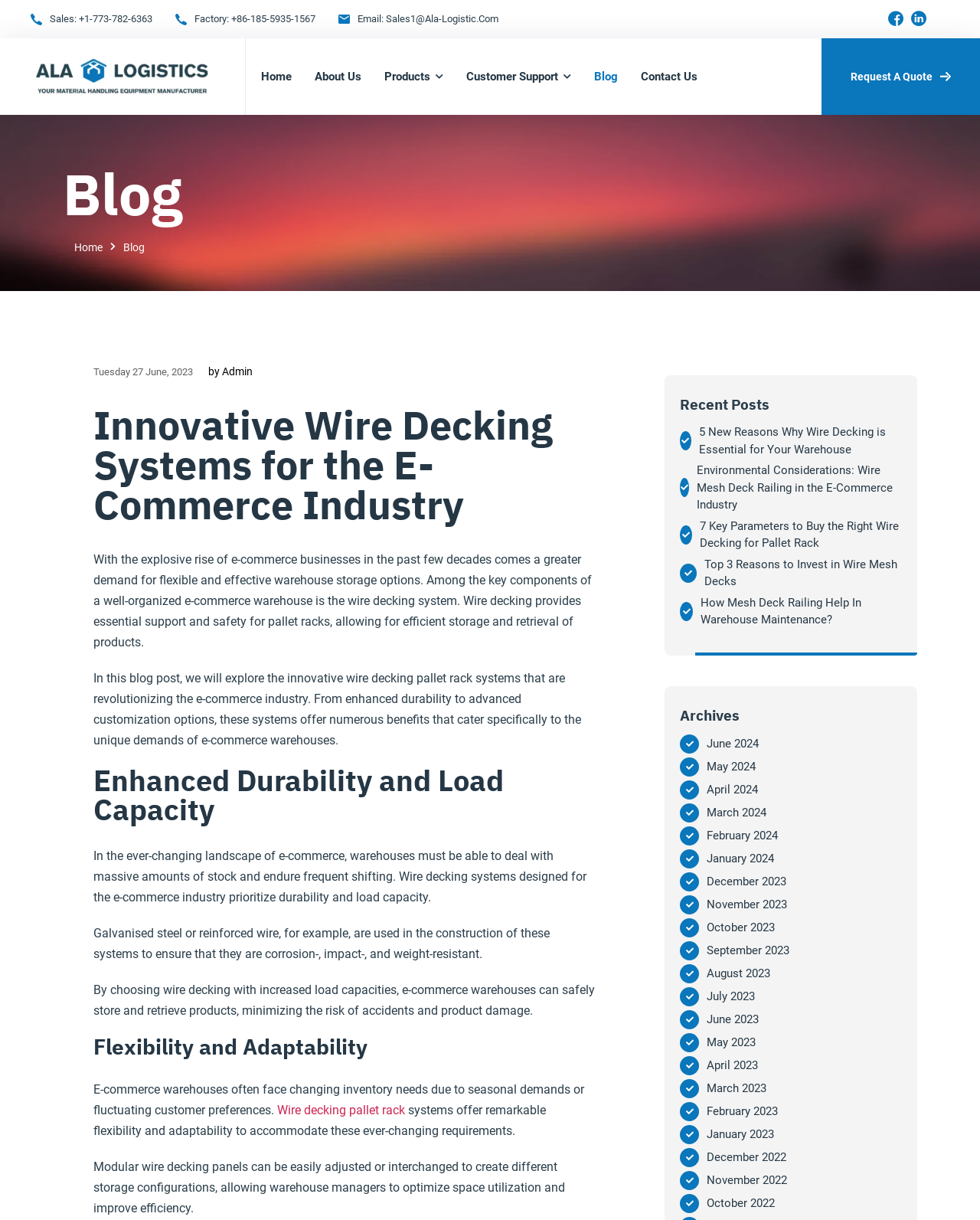Please analyze the image and provide a thorough answer to the question:
What is the purpose of the wire decking system?

The purpose of the wire decking system can be inferred from the text content of the webpage. According to the text, wire decking provides essential support and safety for pallet racks, allowing for efficient storage and retrieval of products in e-commerce warehouses.